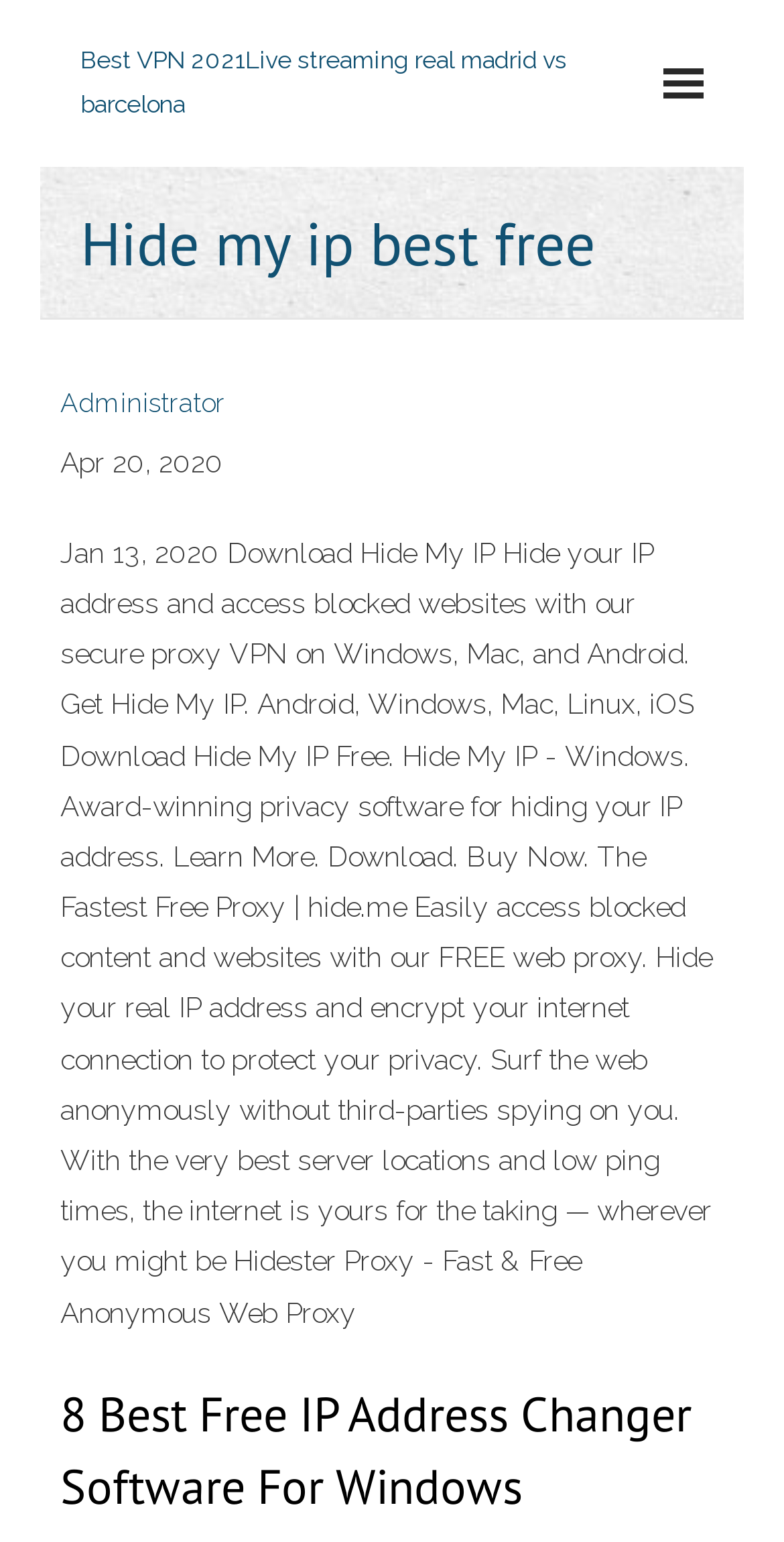Offer a comprehensive description of the webpage’s content and structure.

The webpage appears to be about hiding one's IP address and accessing blocked websites. At the top, there is a layout table that spans almost the entire width of the page. Within this table, there is a link to "Best VPN 2021" with a description of "Live streaming real madrid vs barcelona", which is positioned near the top-left corner of the page.

Below this link, there is a heading that reads "Hide my ip best free", which is centered near the top of the page. To the left of this heading, there is a link to "Administrator" and a static text displaying the date "Apr 20, 2020".

Further down, there is a large block of static text that describes the benefits of using a proxy VPN to hide one's IP address and access blocked websites. This text is positioned near the center of the page and spans almost the entire width. It mentions that the software is available for download on various platforms, including Windows, Mac, and Android.

At the very bottom of the page, there is a heading that reads "8 Best Free IP Address Changer Software For Windows", which is positioned near the bottom-left corner of the page.